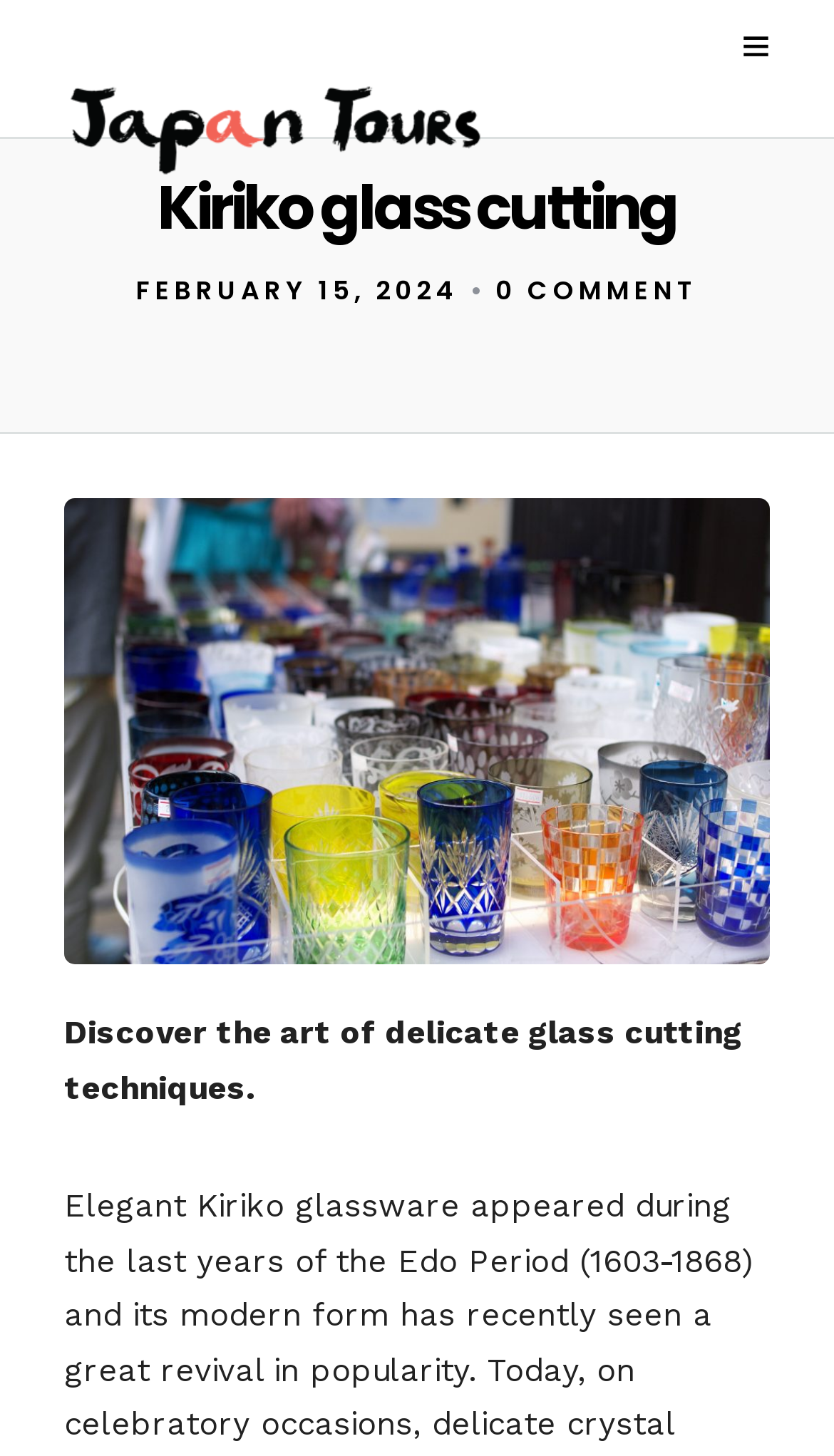What is the topic of the webpage?
Respond with a short answer, either a single word or a phrase, based on the image.

Kiriko glass cutting